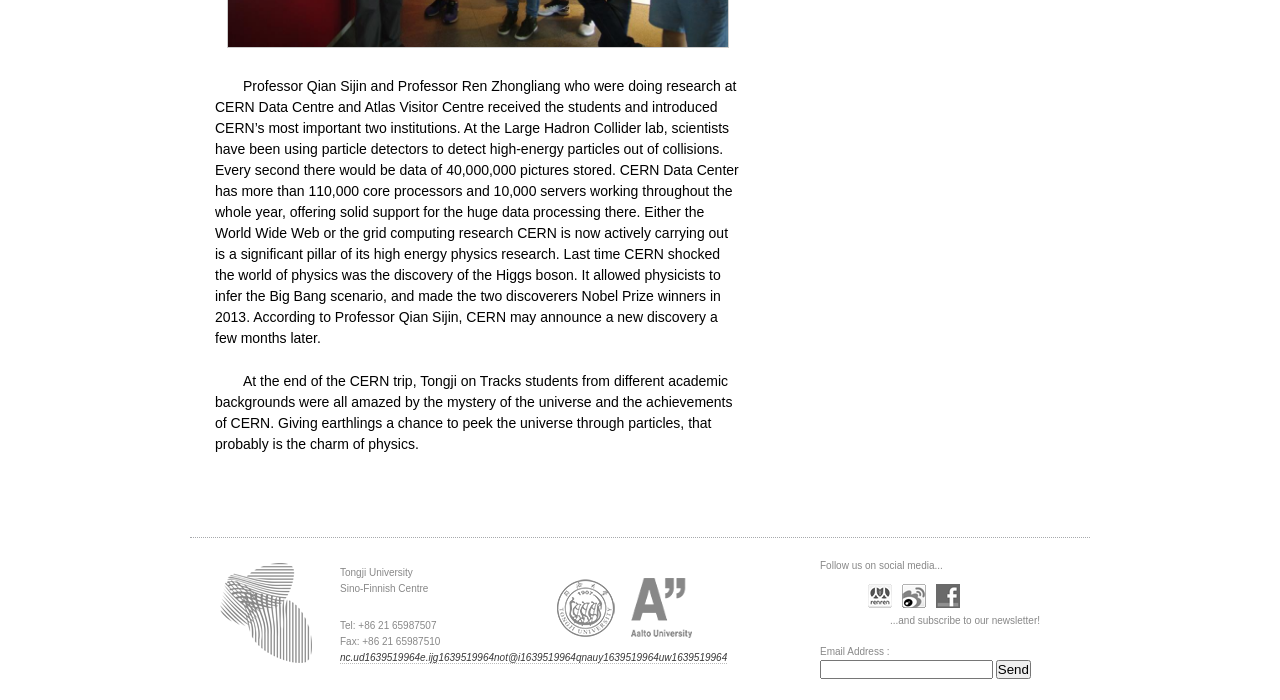What is the name of the research center mentioned?
From the image, respond using a single word or phrase.

Sino-Finnish Centre